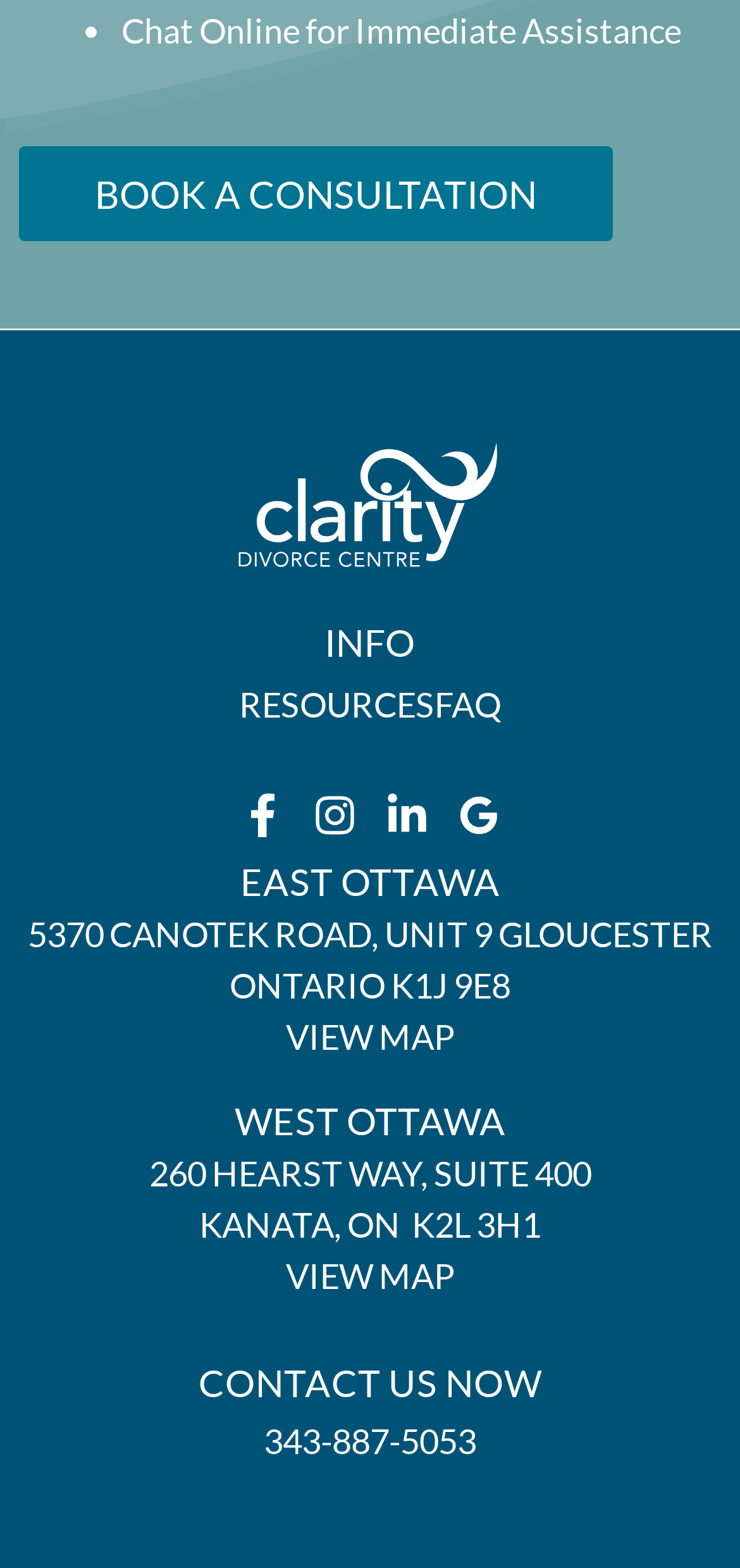What is the purpose of the 'BOOK A CONSULTATION' link?
Ensure your answer is thorough and detailed.

The 'BOOK A CONSULTATION' link is likely used to book a consultation with the company, as it is prominently displayed at the top of the webpage, suggesting that it is a primary call-to-action.